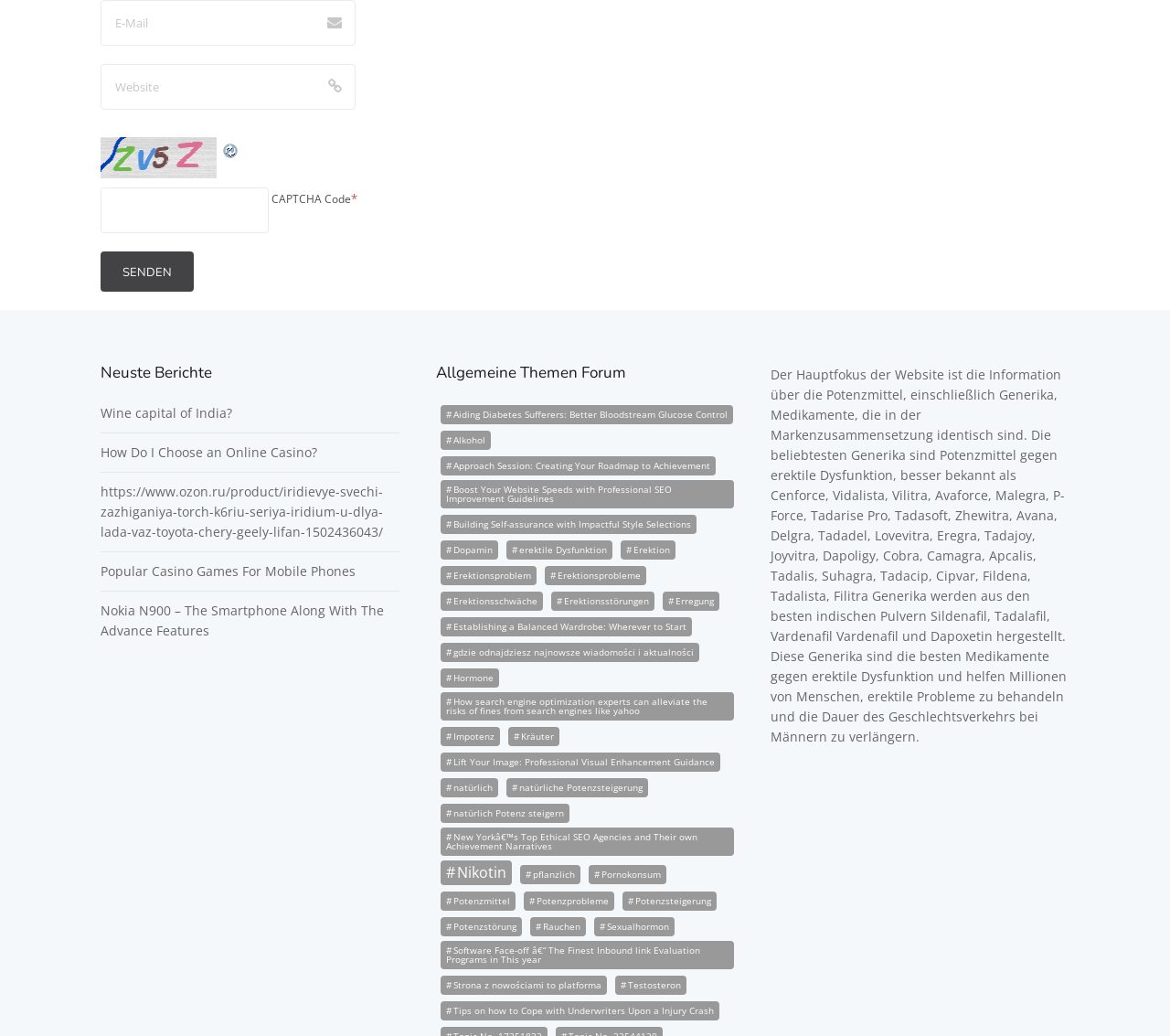Answer the question using only one word or a concise phrase: What is the purpose of the 'Refresh' link?

To refresh the CAPTCHA image